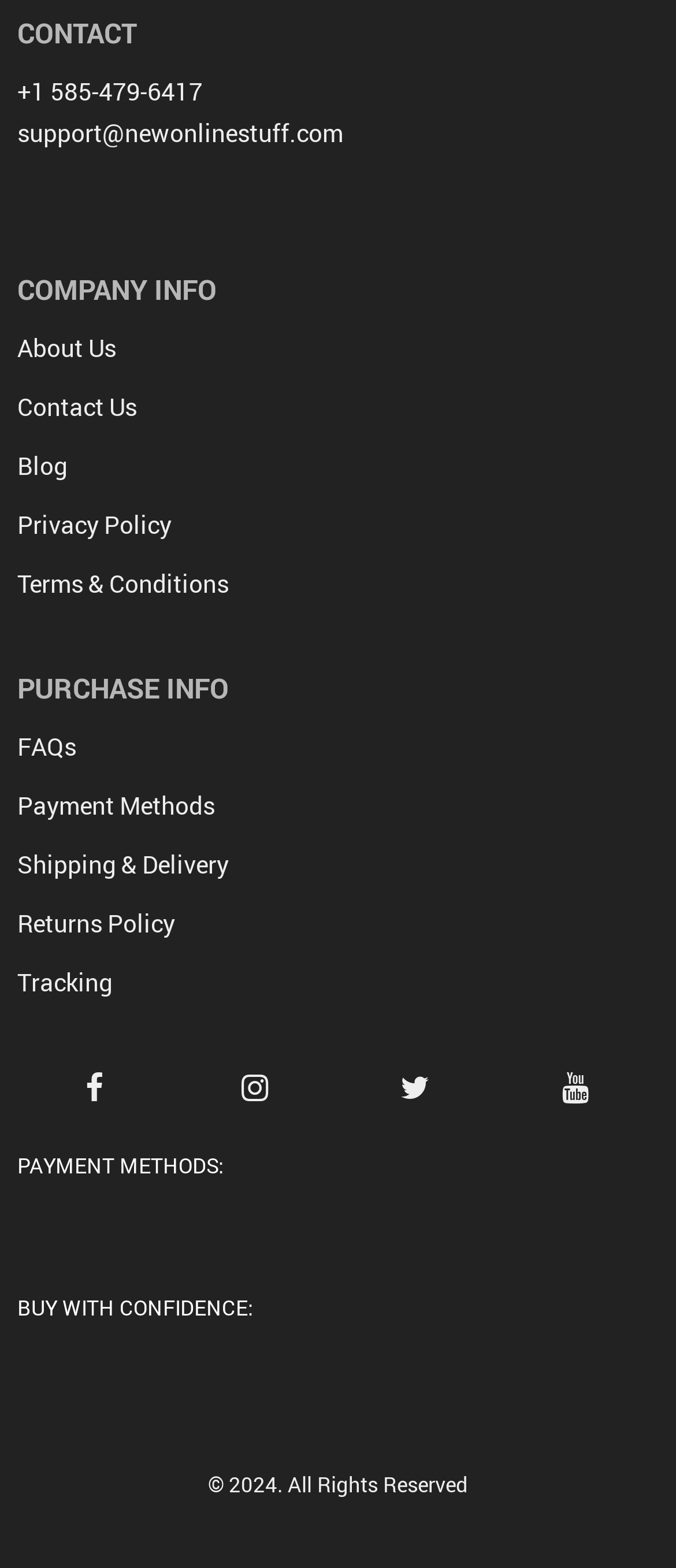What is the last link in the 'PURCHASE INFO' section?
Provide a thorough and detailed answer to the question.

The 'PURCHASE INFO' section is located below the 'COMPANY INFO' section. It contains several links, and the last one is 'Tracking'.